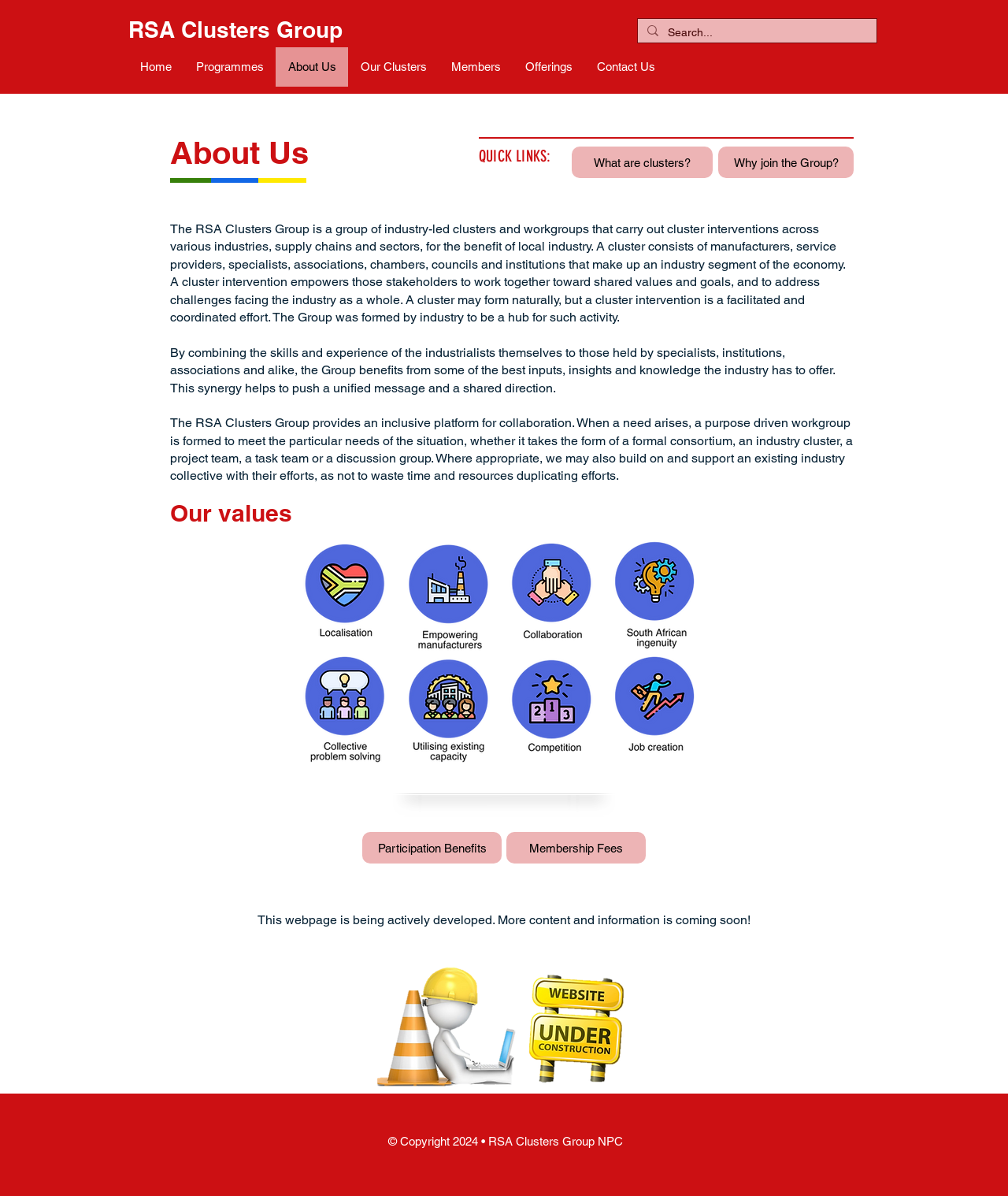Please answer the following query using a single word or phrase: 
What is the name of the group?

RSA Clusters Group